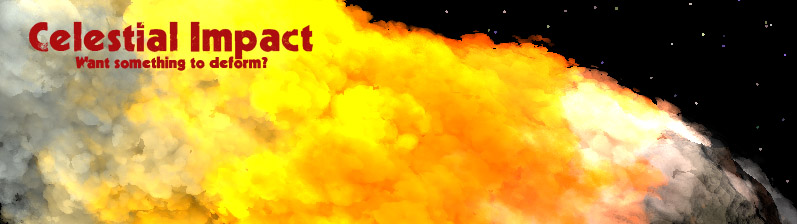Break down the image into a detailed narrative.

This striking image represents "Celestial Impact," showcasing a dramatic and colorful representation of celestial bodies in motion. The vibrant explosion of yellows and oranges suggests an energetic collision or deformation event, inviting viewers into a dynamic cosmic scene. The bold, red text, "Celestial Impact," prominently perched on the left side, captures immediate attention, while the subtitle, "Want something to deform?" hints at the interactive nature of the experience, encouraging engagement. The backdrop is dominated by a dark, star-studded sky, providing a stark contrast to the fiery hues, enhancing the sense of depth and space. This composition evokes a sense of adventure and excitement, embodying the essence of the game.